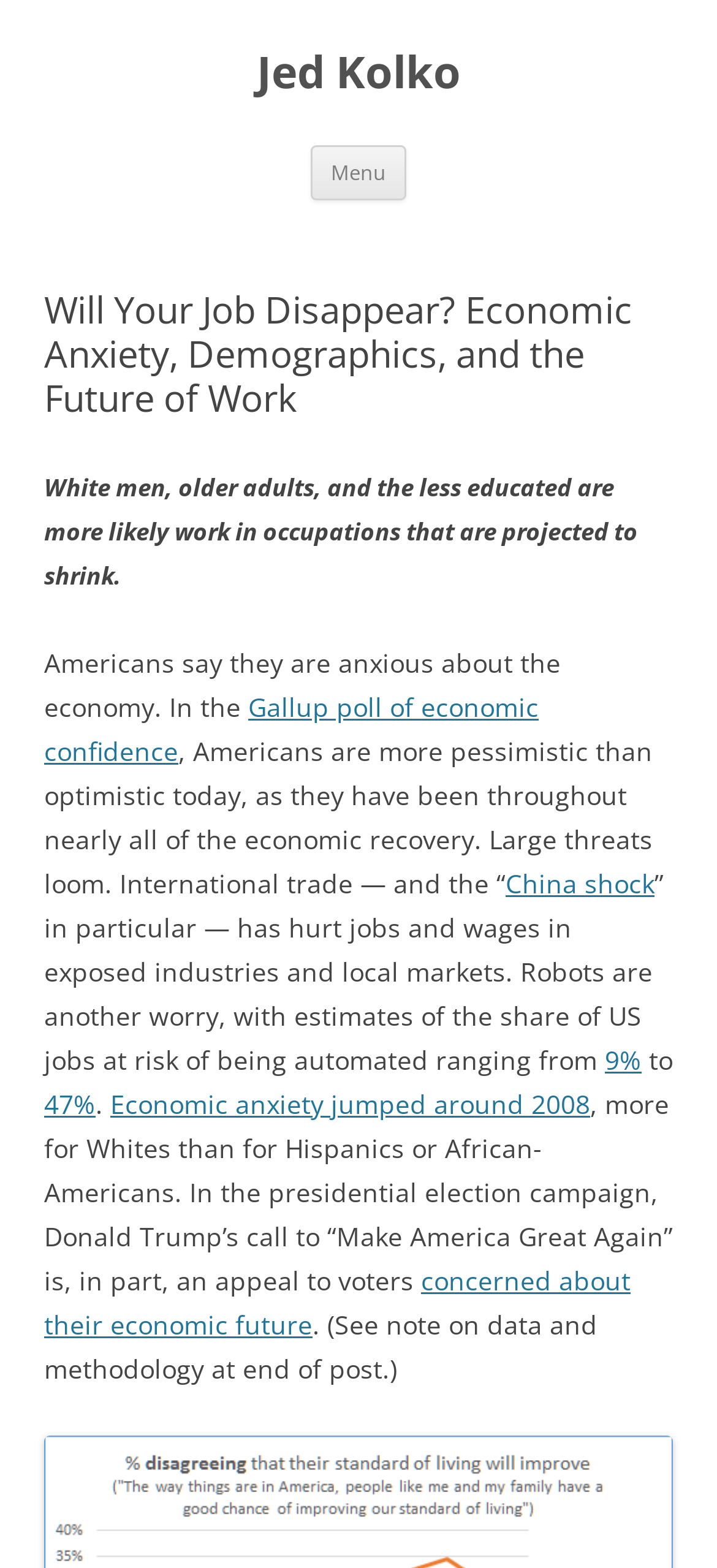Identify the bounding box coordinates of the specific part of the webpage to click to complete this instruction: "Click the 'Menu' button".

[0.433, 0.092, 0.567, 0.127]